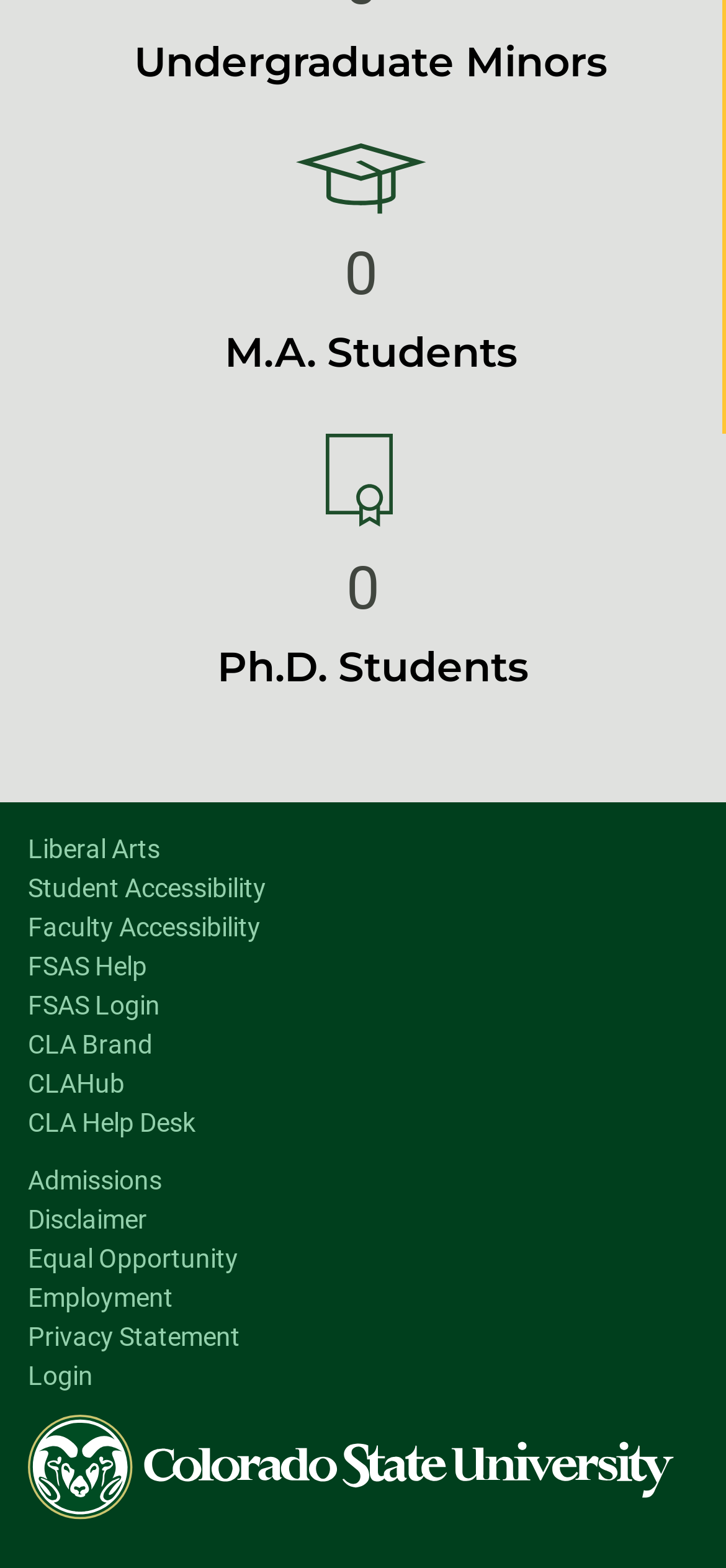Show the bounding box coordinates for the HTML element described as: "Login".

[0.038, 0.868, 0.128, 0.887]